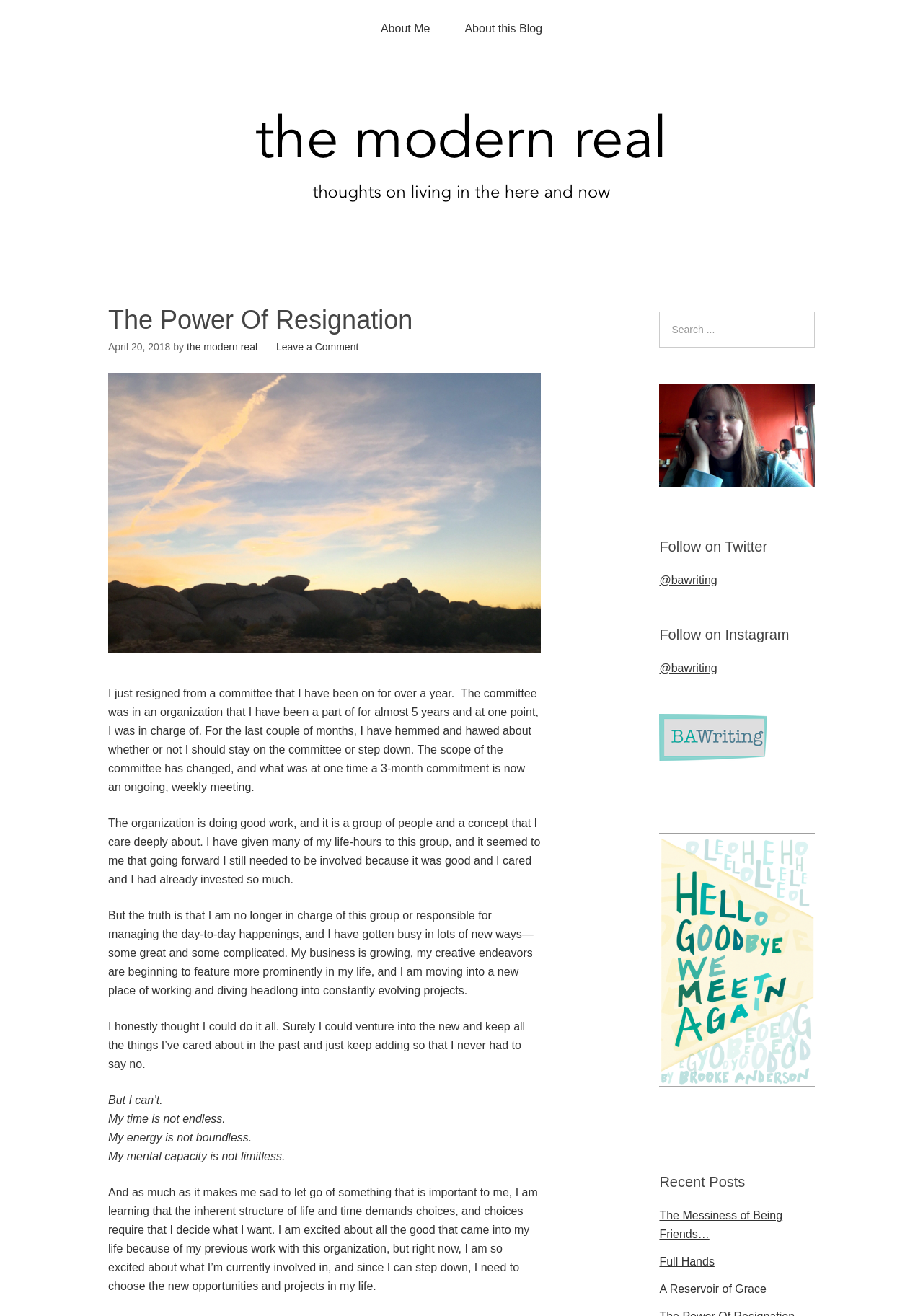Locate the bounding box coordinates of the clickable area needed to fulfill the instruction: "Follow on Twitter".

[0.714, 0.436, 0.777, 0.445]